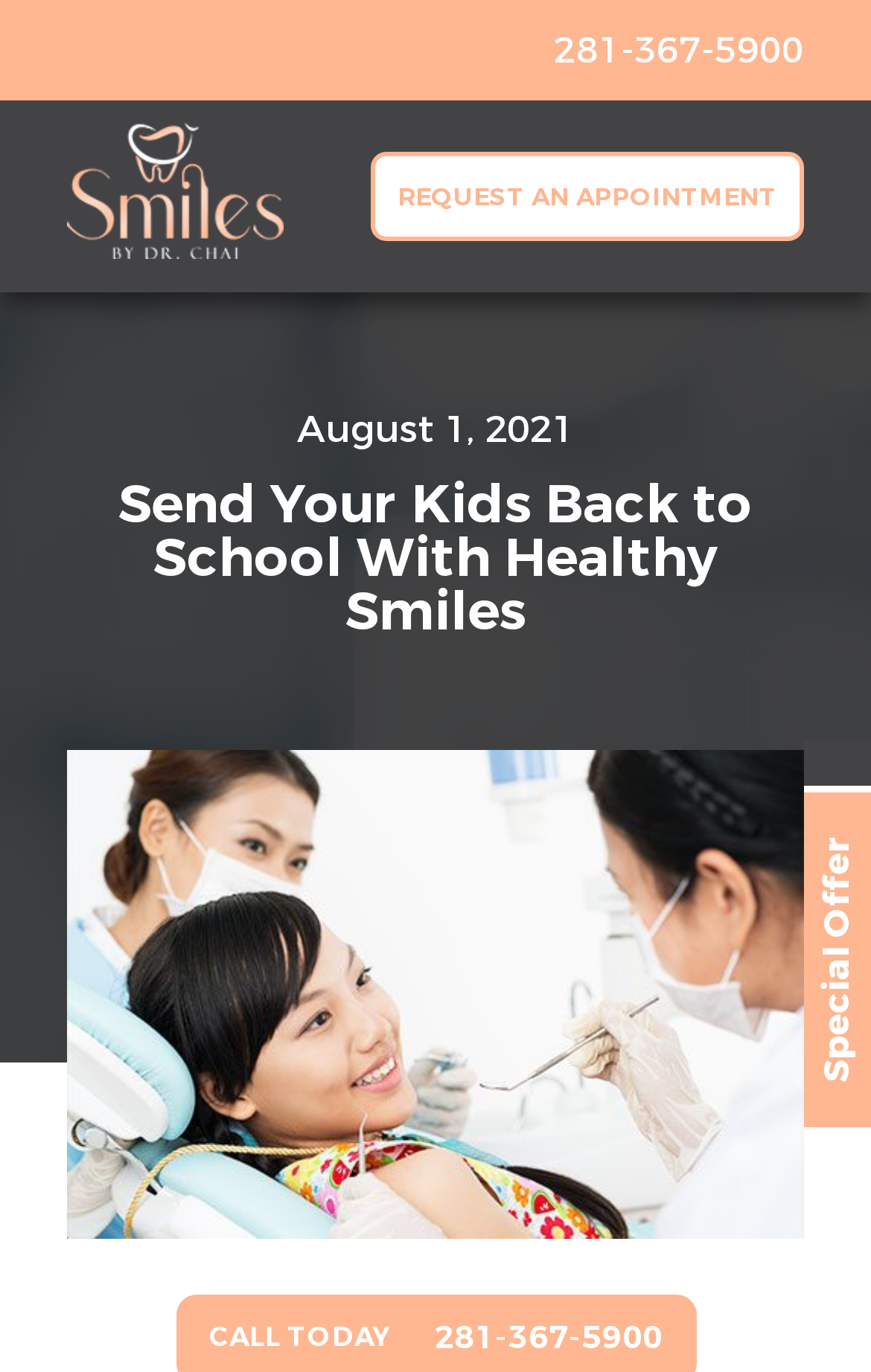Find the bounding box coordinates for the HTML element described as: "Smiles by Dr. Chai Logo". The coordinates should consist of four float values between 0 and 1, i.e., [left, top, right, bottom].

[0.077, 0.164, 0.325, 0.196]